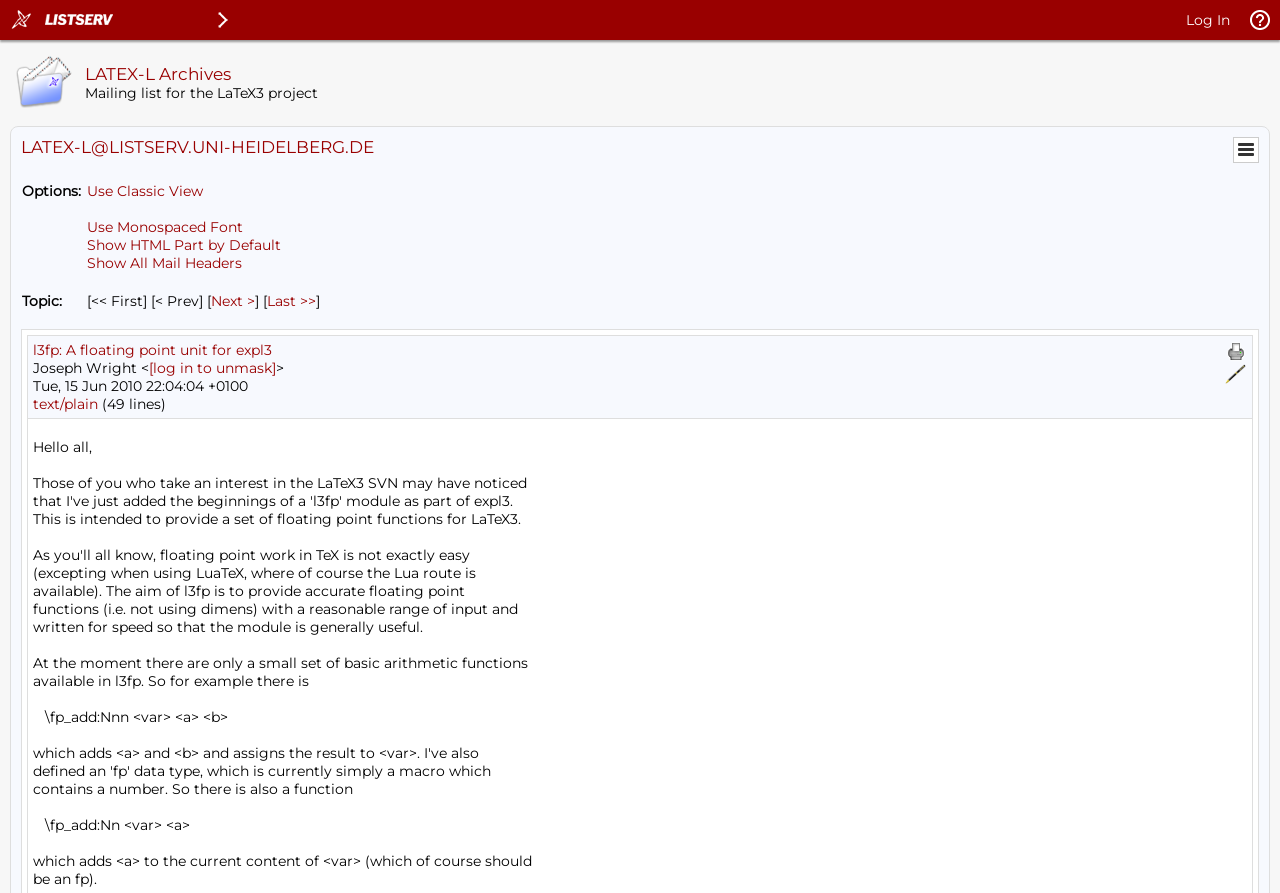Produce an extensive caption that describes everything on the webpage.

This webpage is an archive of the LATEX-L mailing list, a discussion forum for the LaTeX3 project. At the top, there are three images: the LISTSERV email list manager logo, the LISTSERV.UNI-HEIDELBERG.DE logo, and the LISTSERV Menu icon. To the right of these images, there is a "Log In" button.

Below the top section, there is a table with two columns. The left column contains a heading "LATEX-L Archives" and a subheading "Mailing list for the LaTeX3 project". The right column contains the email address "LATEX-L@LISTSERV.UNI-HEIDELBERG.DE" and a "Menu" link.

Below this table, there is another table with two columns. The left column contains options for customizing the view, including "Use Classic View", "Use Monospaced Font", "Show HTML Part by Default", and "Show All Mail Headers". The right column contains navigation links for the mailing list, including "Next Message By Topic" and "Last Message By Topic".

The main content of the page is a list of email messages, each represented by a row in a table. Each row contains the subject of the email, the sender's name and email address, the date and time of the message, and the format of the message (in this case, "text/plain"). There are also links to "Print" and "Reply" to each message. The first message in the list is from Joseph Wright, with the subject "l3fp: A floating point unit for expl3".